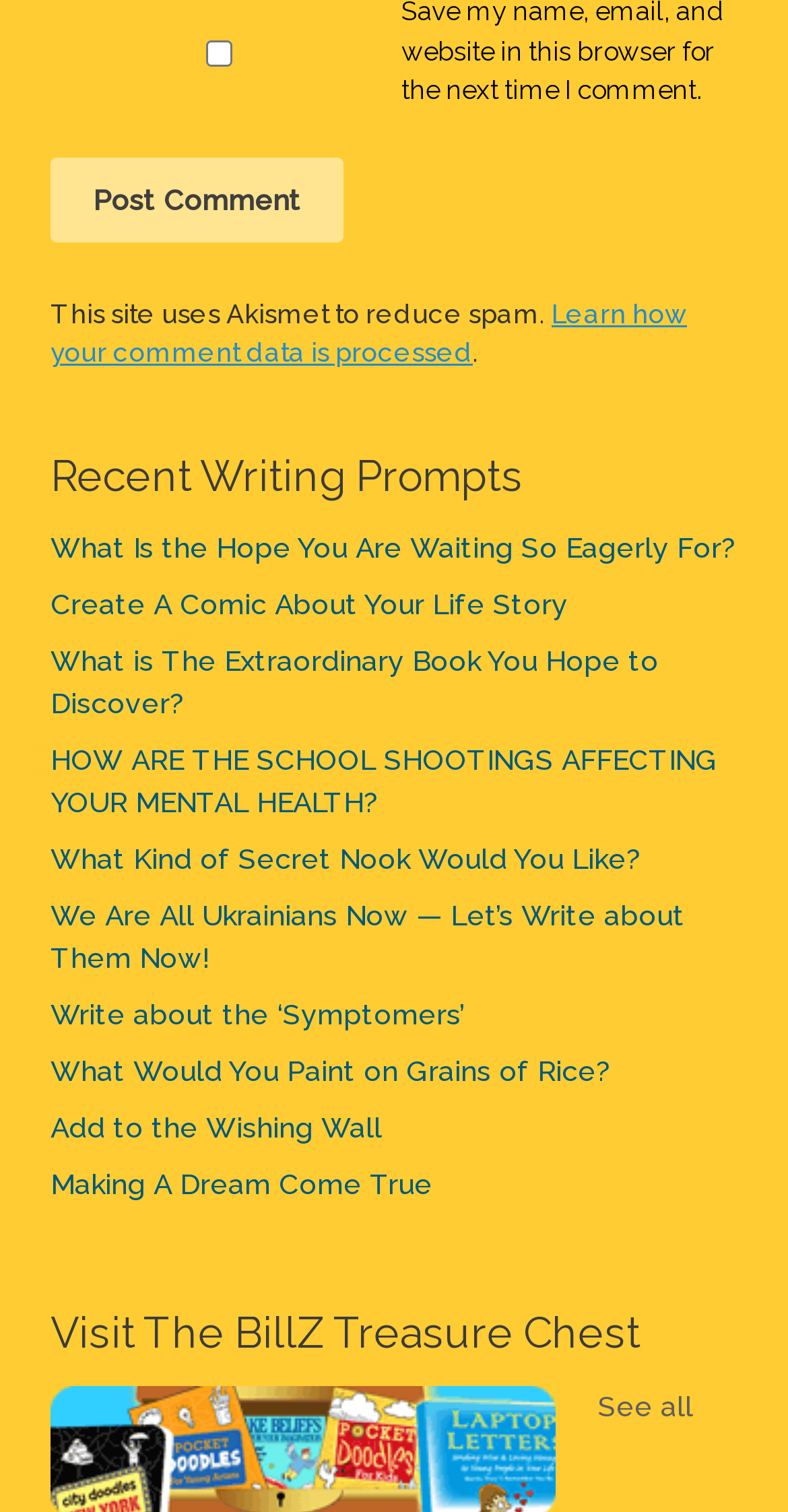Locate the bounding box coordinates of the area where you should click to accomplish the instruction: "Click the Post Comment button".

[0.064, 0.104, 0.436, 0.16]